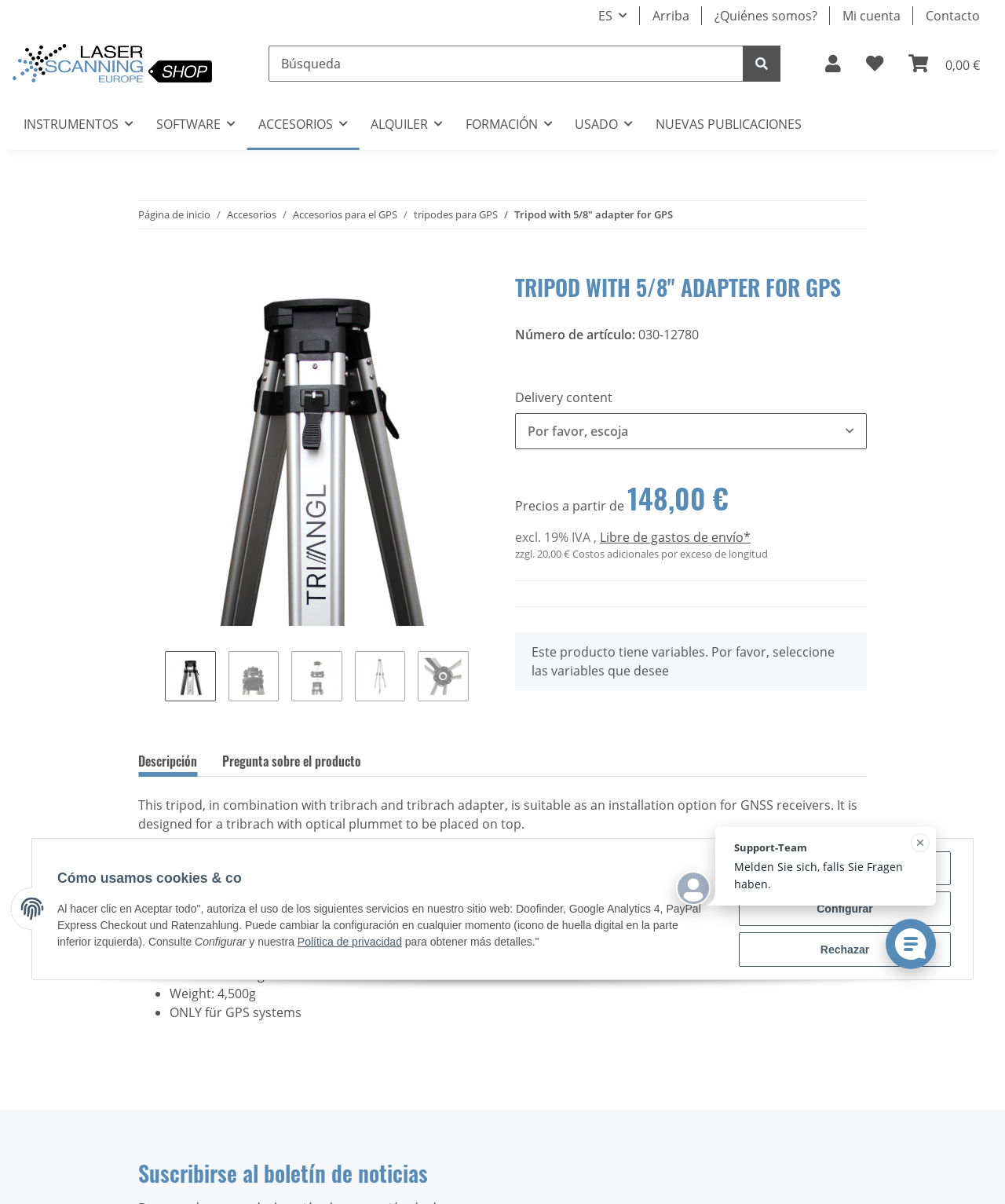What is the price of the tripod?
Refer to the image and respond with a one-word or short-phrase answer.

148,00 €